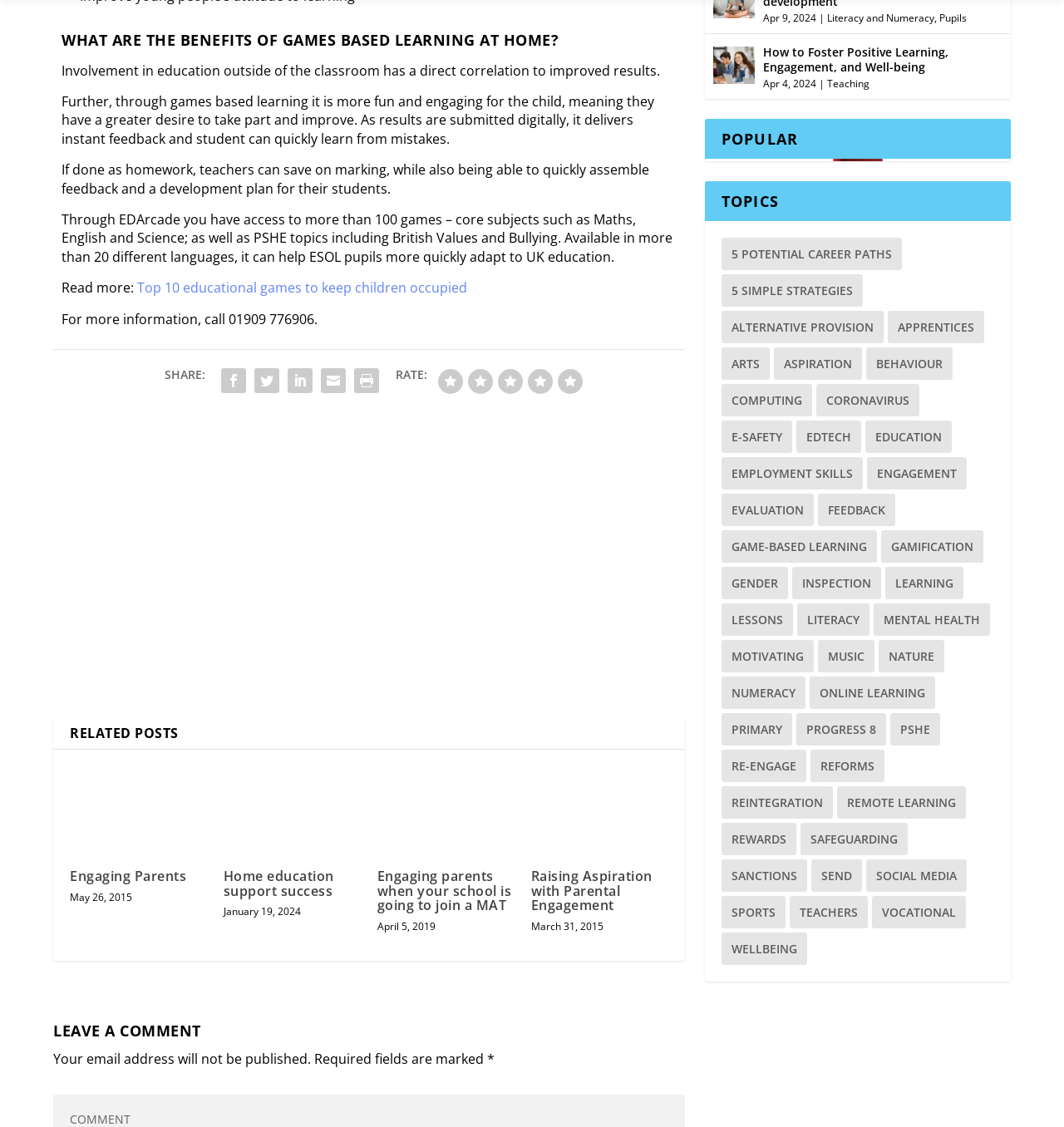Respond to the question below with a single word or phrase:
What is the topic of the 'RELATED POSTS' section?

Education